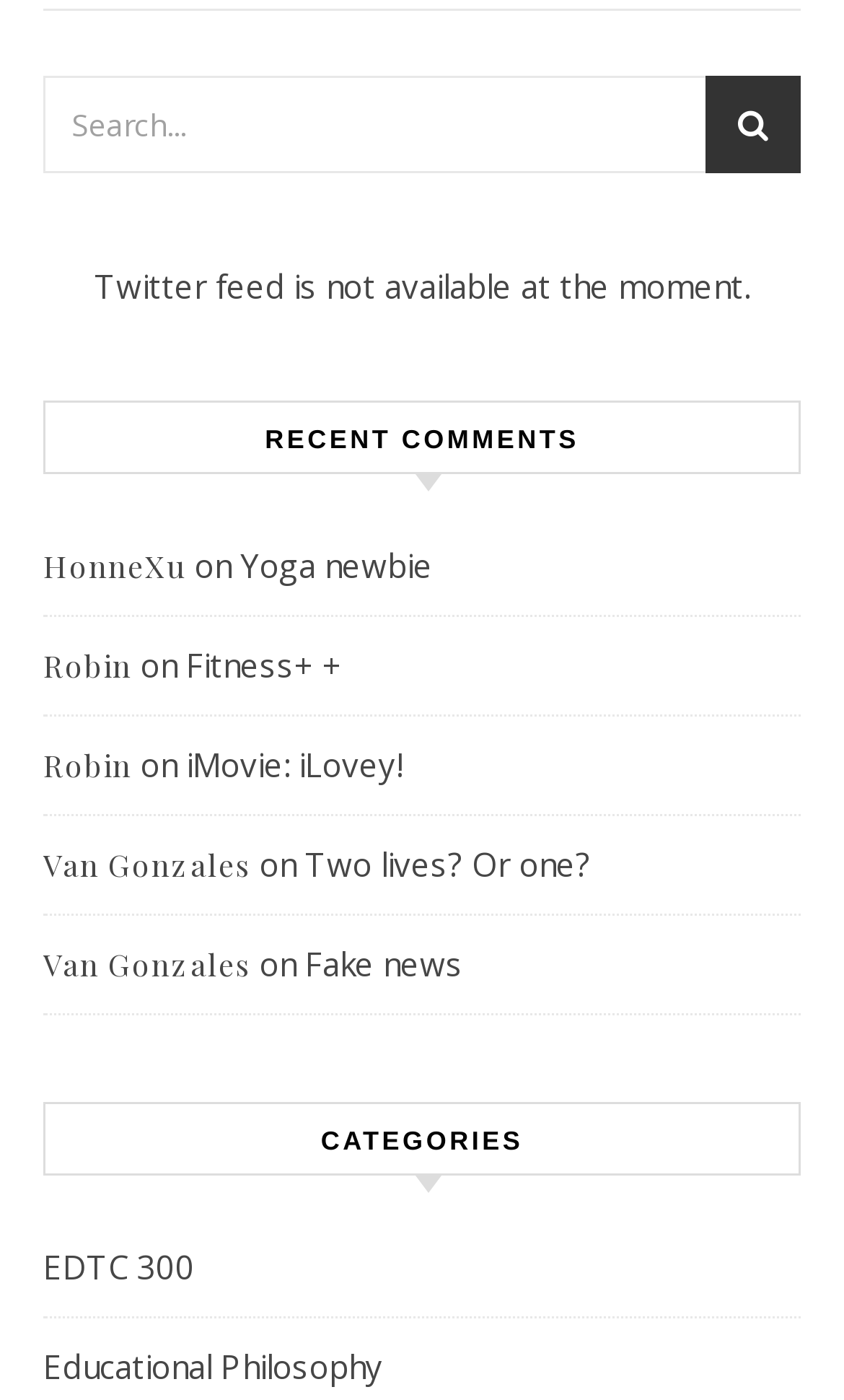Locate the UI element described by EDTC 300 and provide its bounding box coordinates. Use the format (top-left x, top-left y, bottom-right x, bottom-right y) with all values as floating point numbers between 0 and 1.

[0.051, 0.87, 0.231, 0.94]